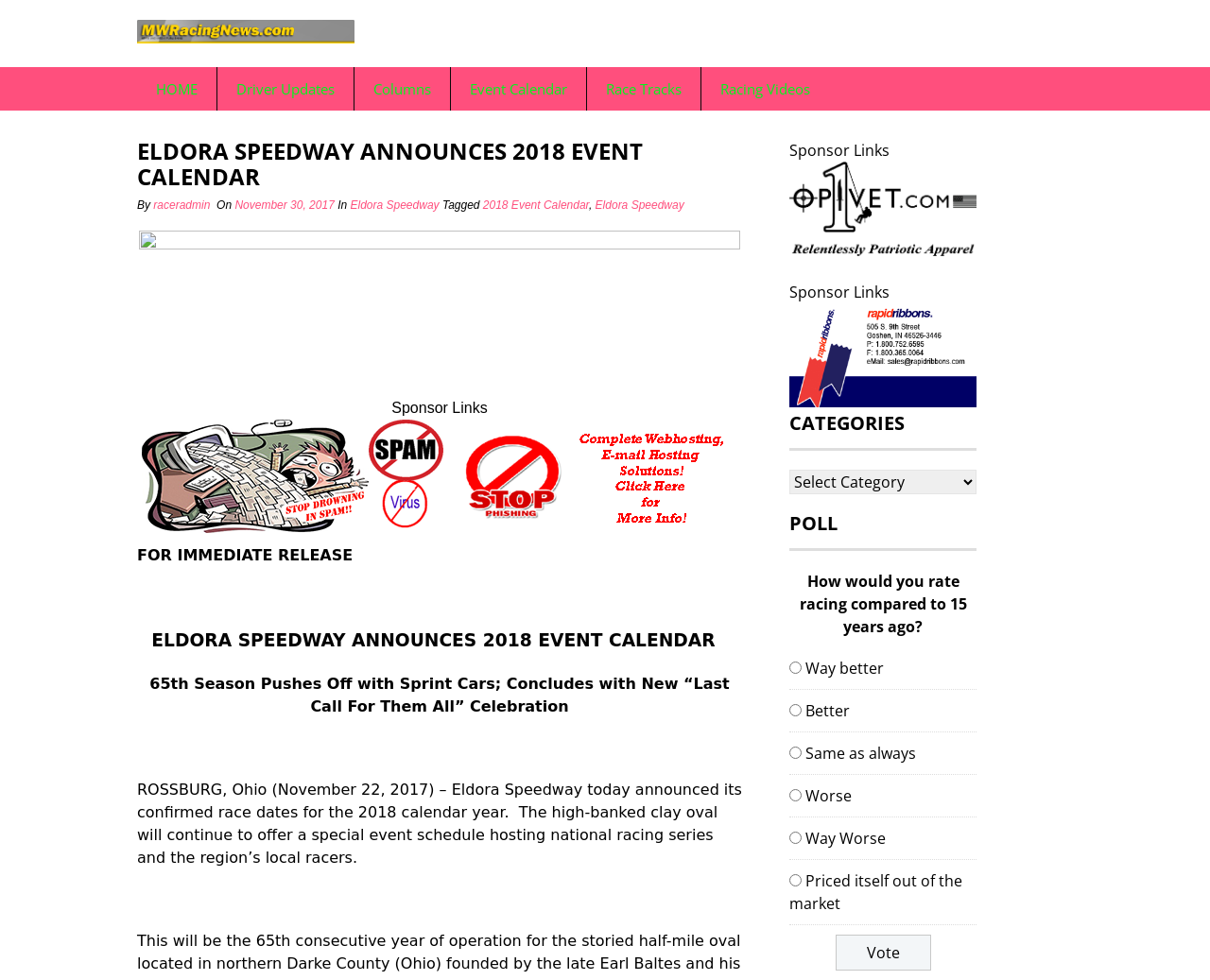Please find the bounding box coordinates of the element that needs to be clicked to perform the following instruction: "Click on the 'Driver Updates' link". The bounding box coordinates should be four float numbers between 0 and 1, represented as [left, top, right, bottom].

[0.18, 0.068, 0.292, 0.113]